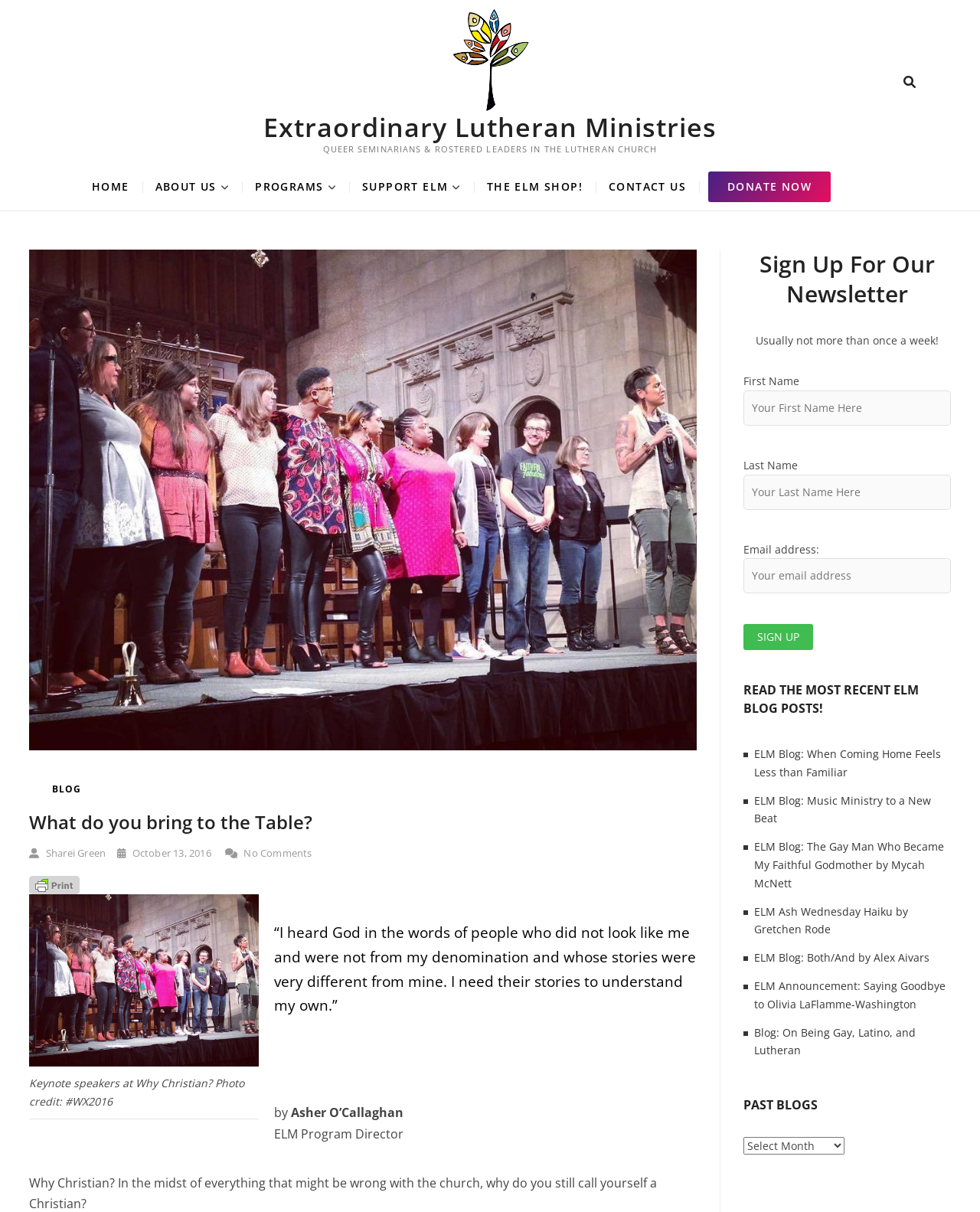Respond to the following query with just one word or a short phrase: 
What is the topic of the blog posts?

Lutheran Church and LGBTQ+ issues